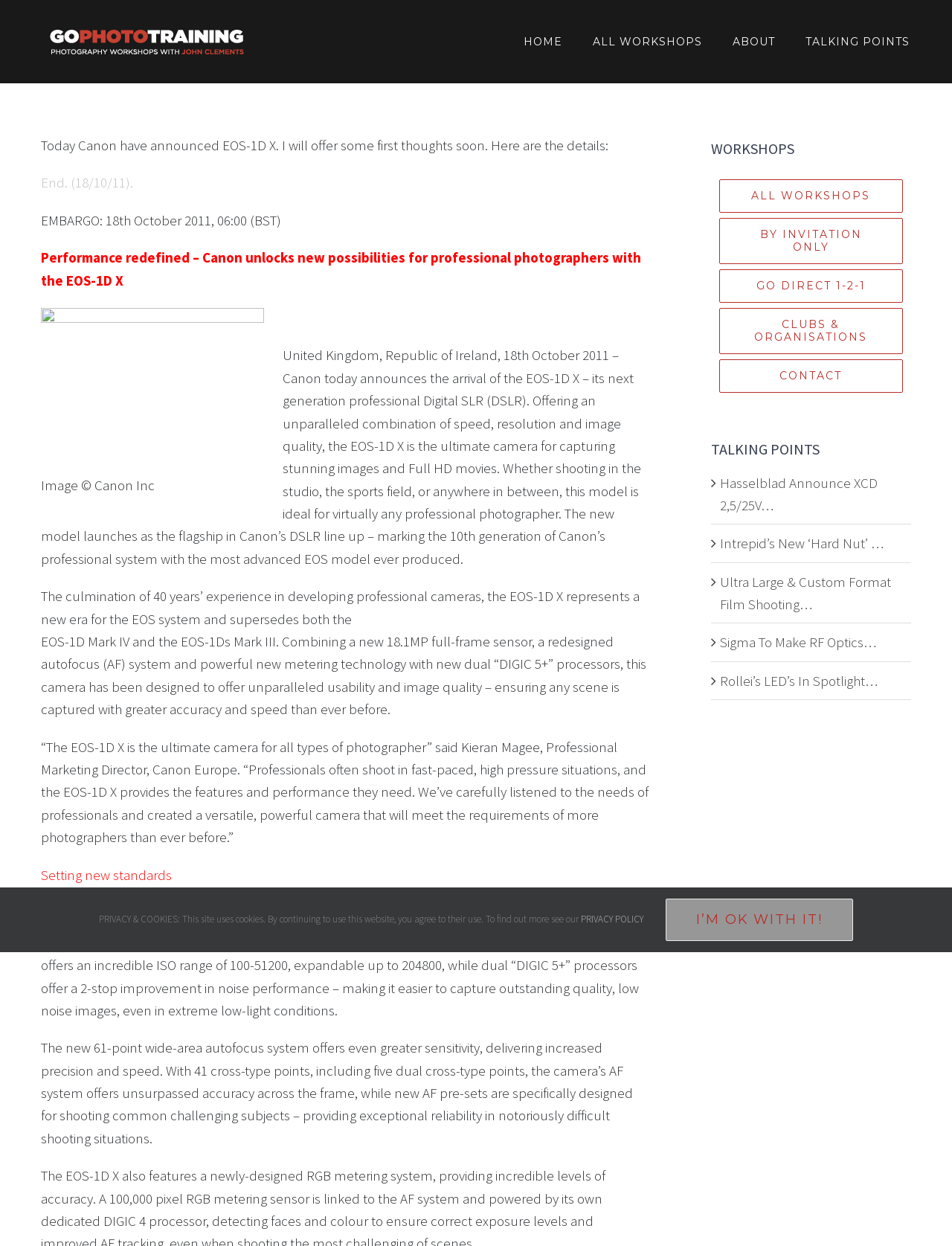Use a single word or phrase to answer the following:
What is the resolution of the camera's full-frame sensor?

18.1 Megapixel